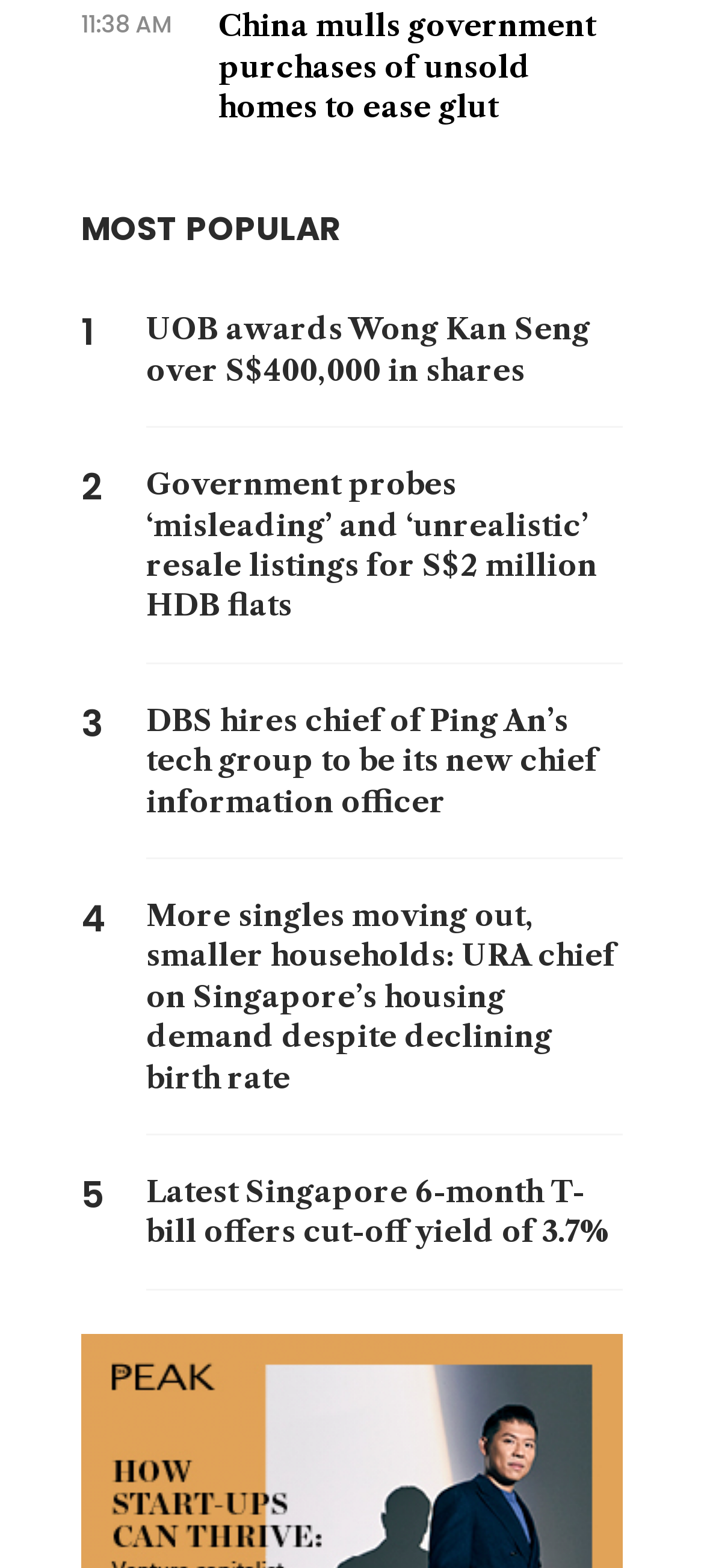Identify the bounding box coordinates of the area you need to click to perform the following instruction: "Check latest Singapore 6-month T-bill offers".

[0.208, 0.747, 0.885, 0.799]